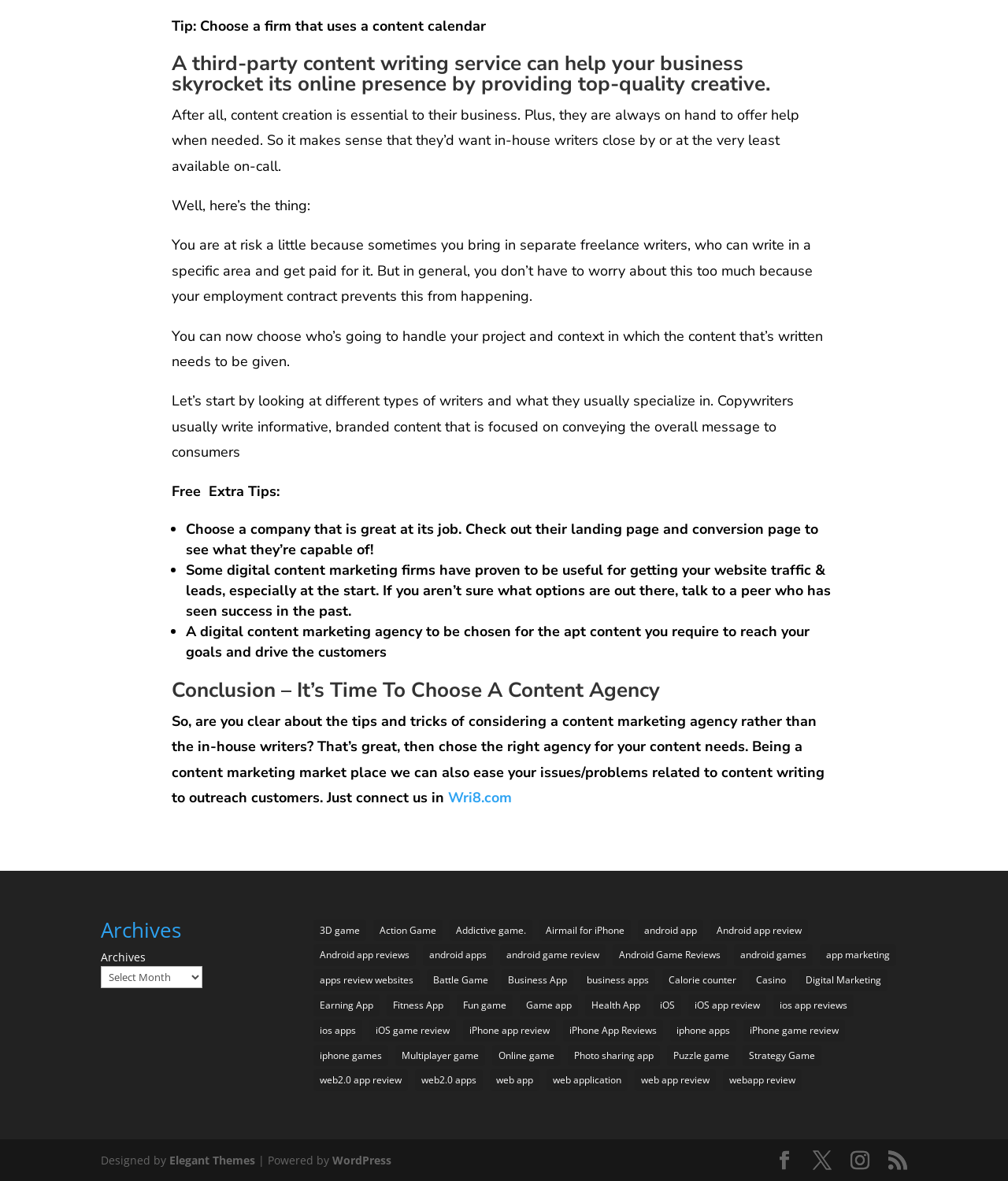Please give a succinct answer using a single word or phrase:
What is the name of the company mentioned at the end of the article?

Wri8.com